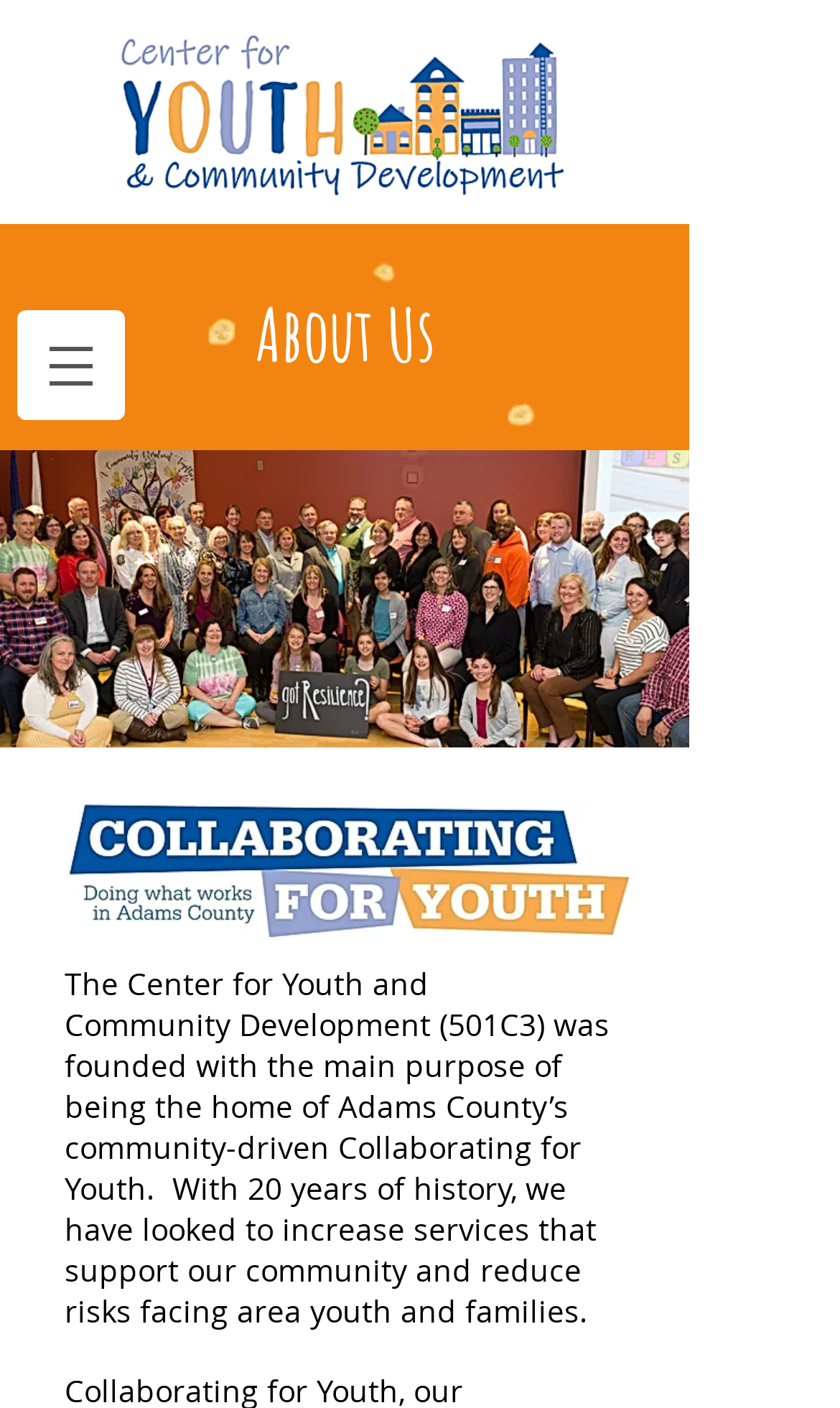Please locate and generate the primary heading on this webpage.

The Center for Youth and Community Development (501C3) was founded with the main purpose of being the home of Adams County’s community-driven Collaborating for Youth.  With 20 years of history, we have looked to increase services that support our community and reduce risks facing area youth and families.